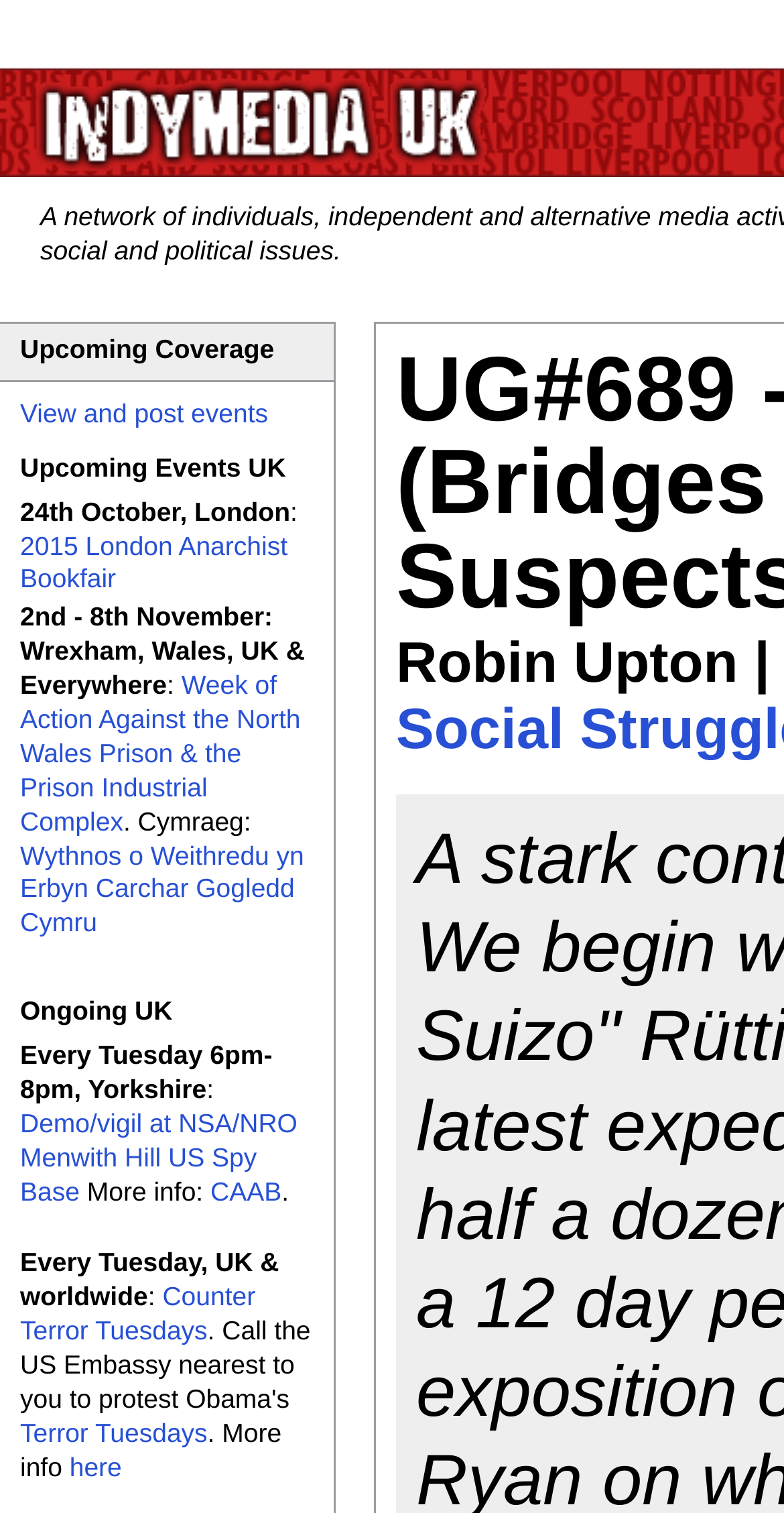Where is the Demo/vigil at NSA/NRO Menwith Hill US Spy Base held?
Use the information from the image to give a detailed answer to the question.

The question asks for the location of the Demo/vigil at NSA/NRO Menwith Hill US Spy Base. By examining the DescriptionListDetail element, we find the text 'Every Tuesday 6pm-8pm, Yorkshire' followed by a colon and a link 'Demo/vigil at NSA/NRO Menwith Hill US Spy Base', which indicates that the event is held in Yorkshire.